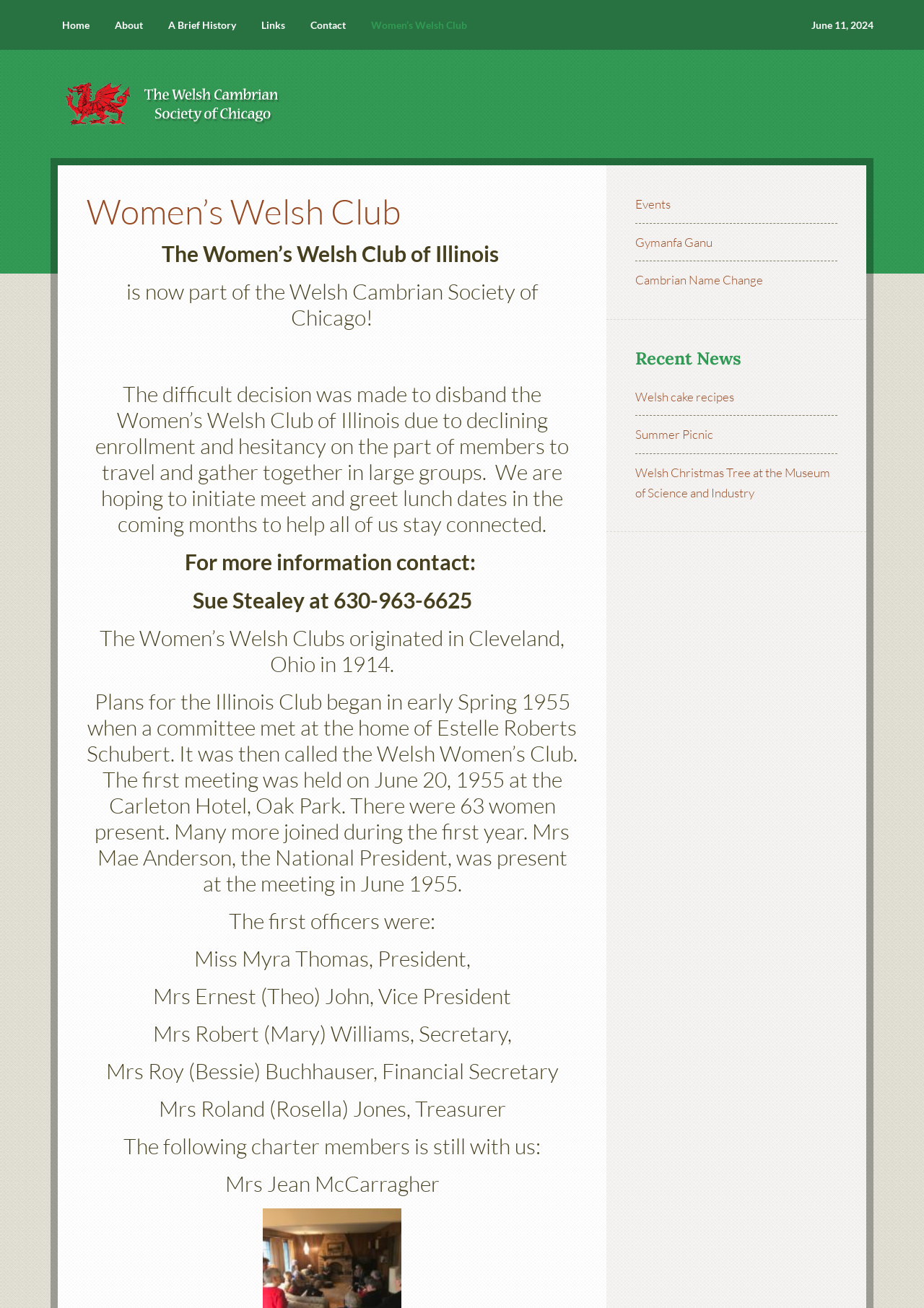Please identify the bounding box coordinates of the area that needs to be clicked to fulfill the following instruction: "Click on the Home link."

[0.055, 0.0, 0.109, 0.038]